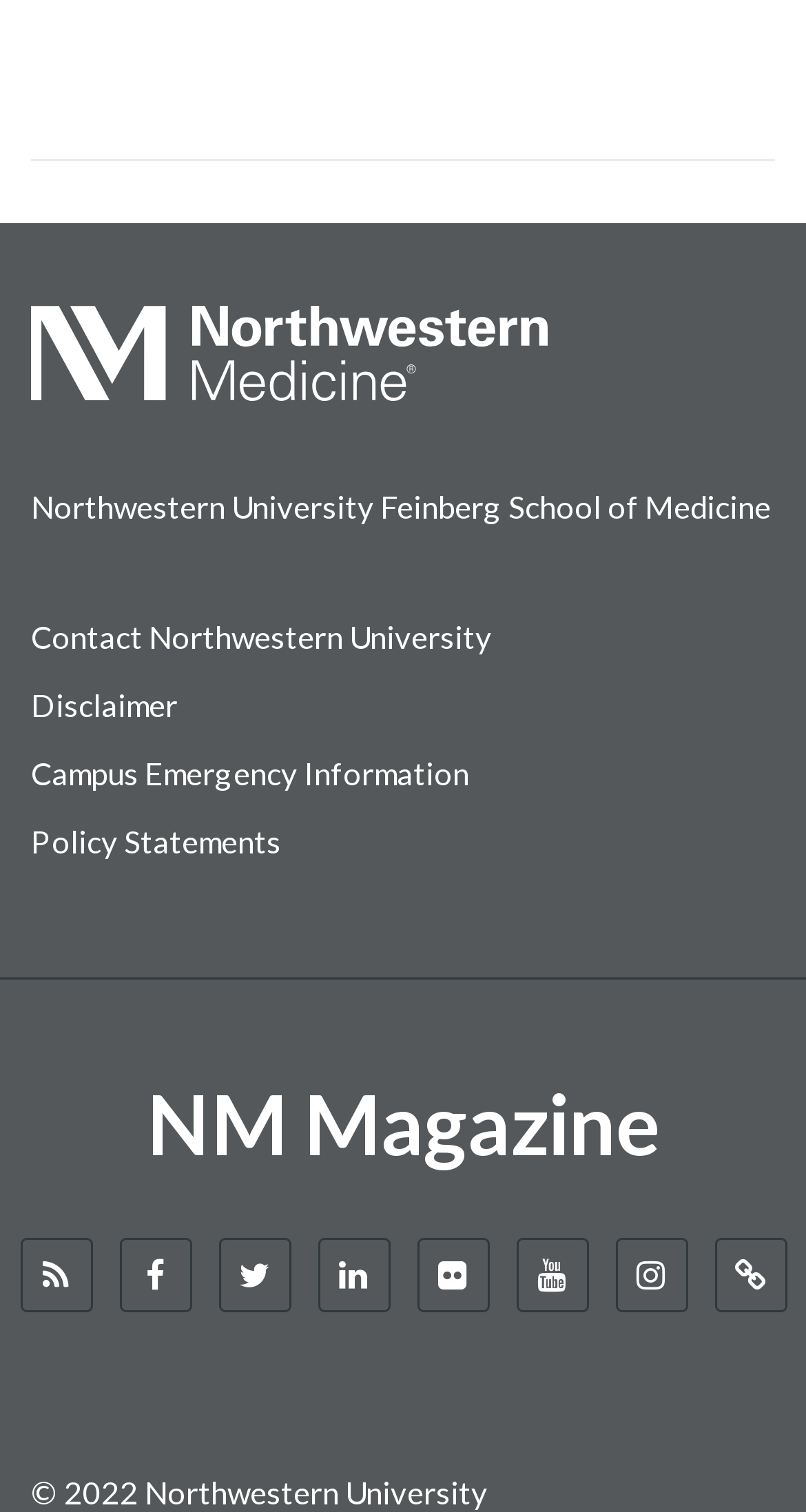Determine the bounding box for the HTML element described here: "Policy Statements". The coordinates should be given as [left, top, right, bottom] with each number being a float between 0 and 1.

[0.038, 0.544, 0.349, 0.568]